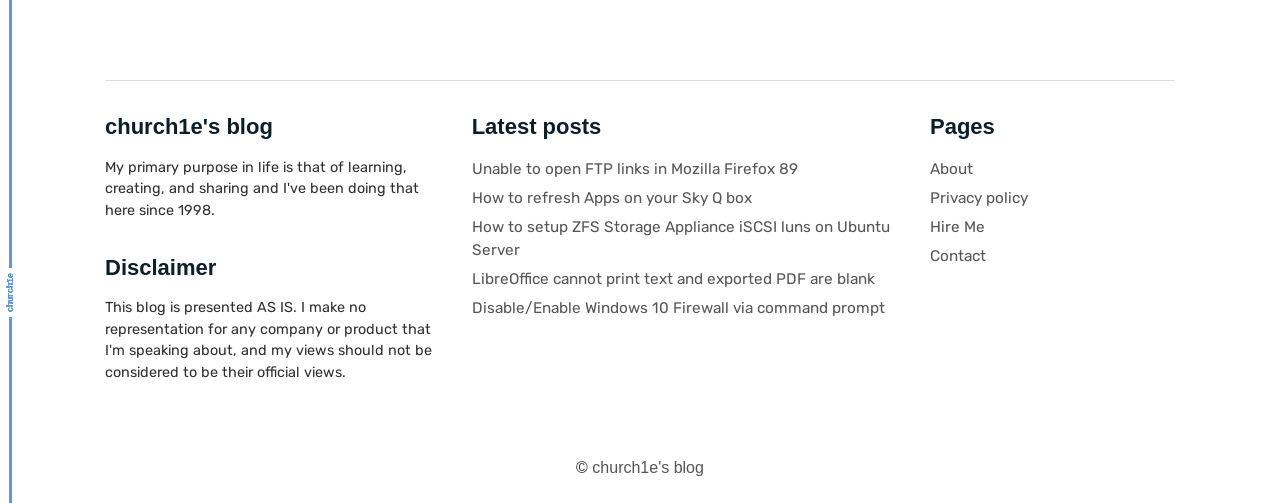Given the webpage screenshot, identify the bounding box of the UI element that matches this description: "Contact".

[0.727, 0.481, 0.77, 0.517]